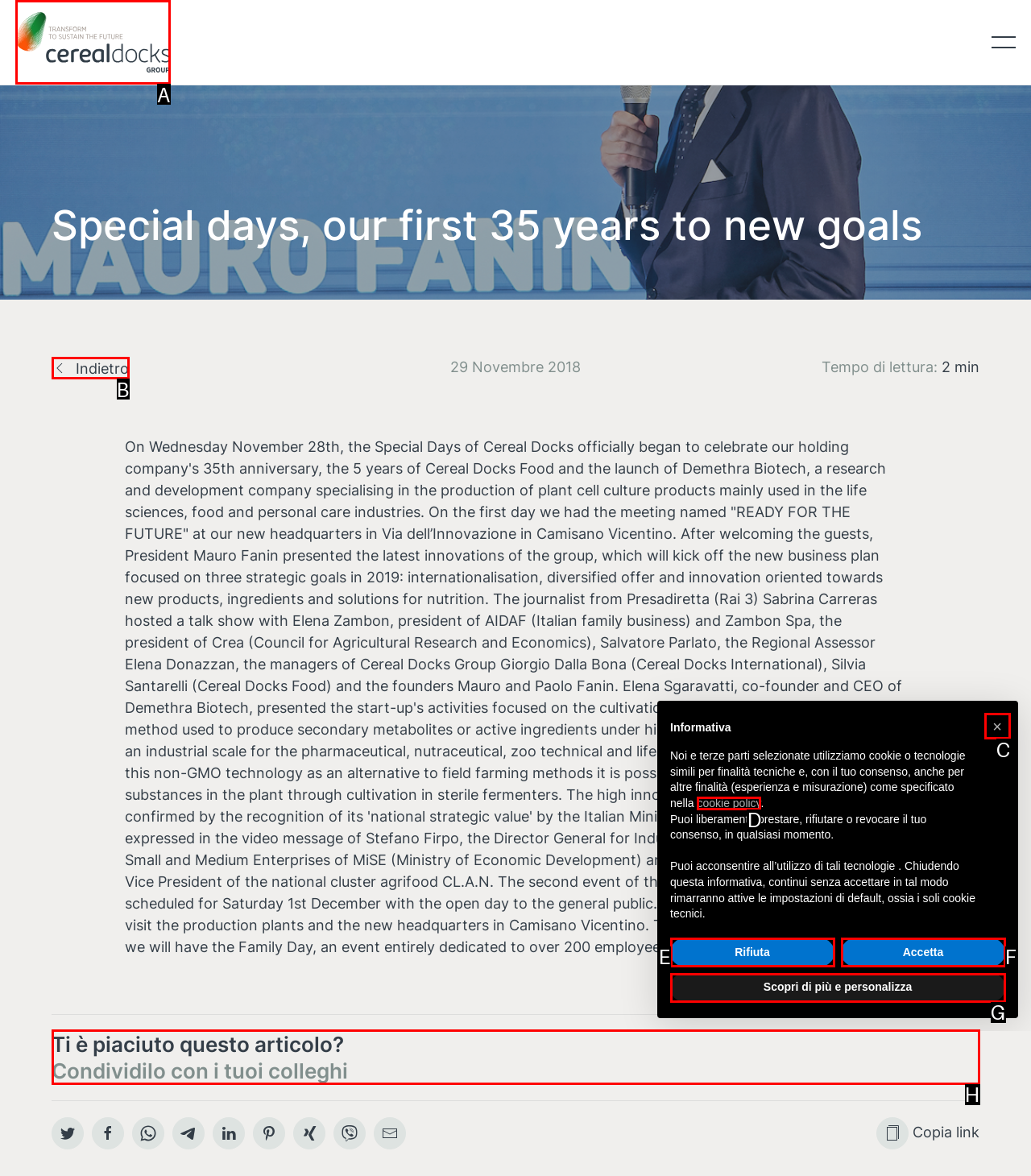Determine the letter of the element to click to accomplish this task: Share this article with colleagues. Respond with the letter.

H